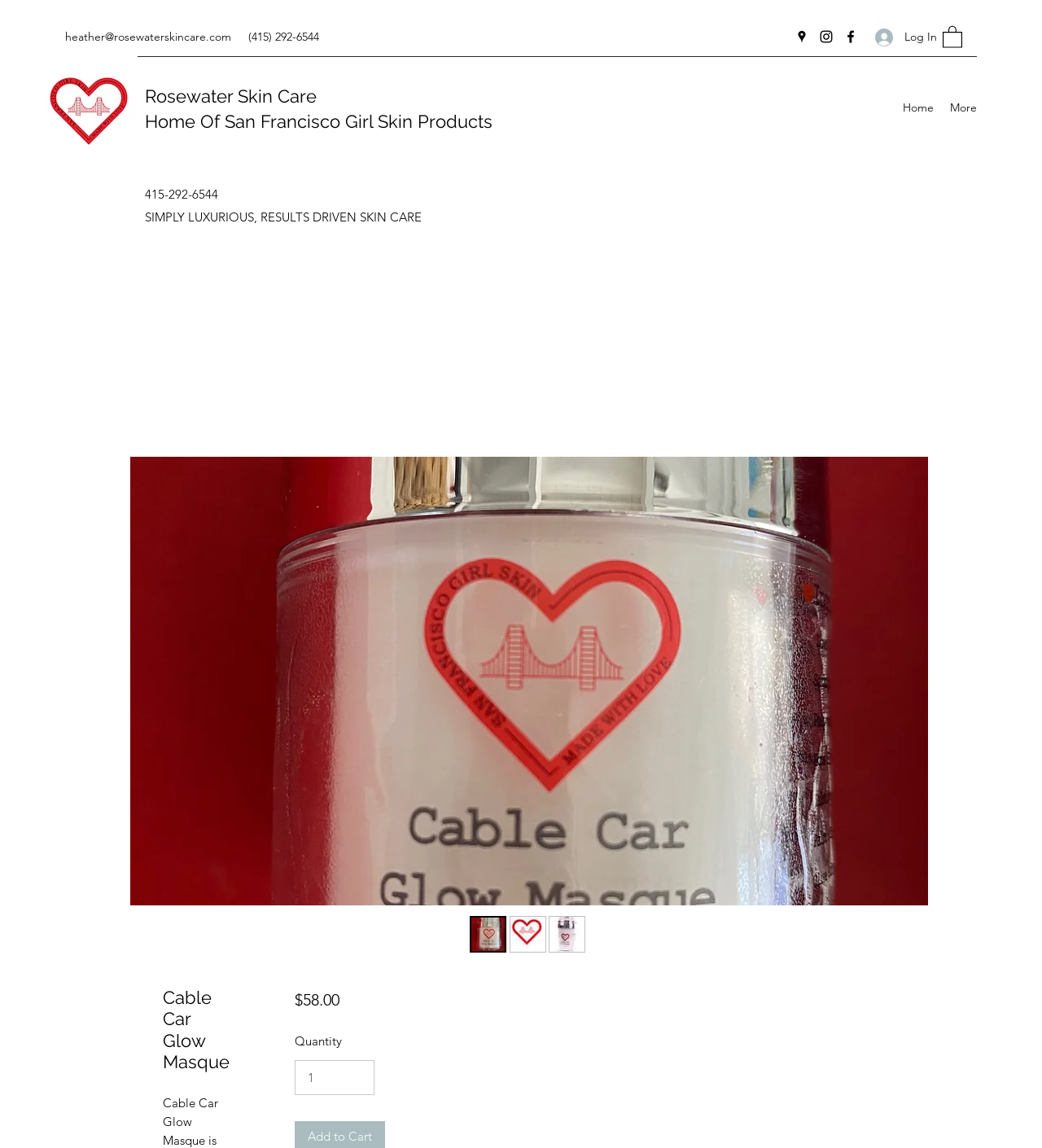Given the description Home, predict the bounding box coordinates of the UI element. Ensure the coordinates are in the format (top-left x, top-left y, bottom-right x, bottom-right y) and all values are between 0 and 1.

[0.859, 0.083, 0.904, 0.104]